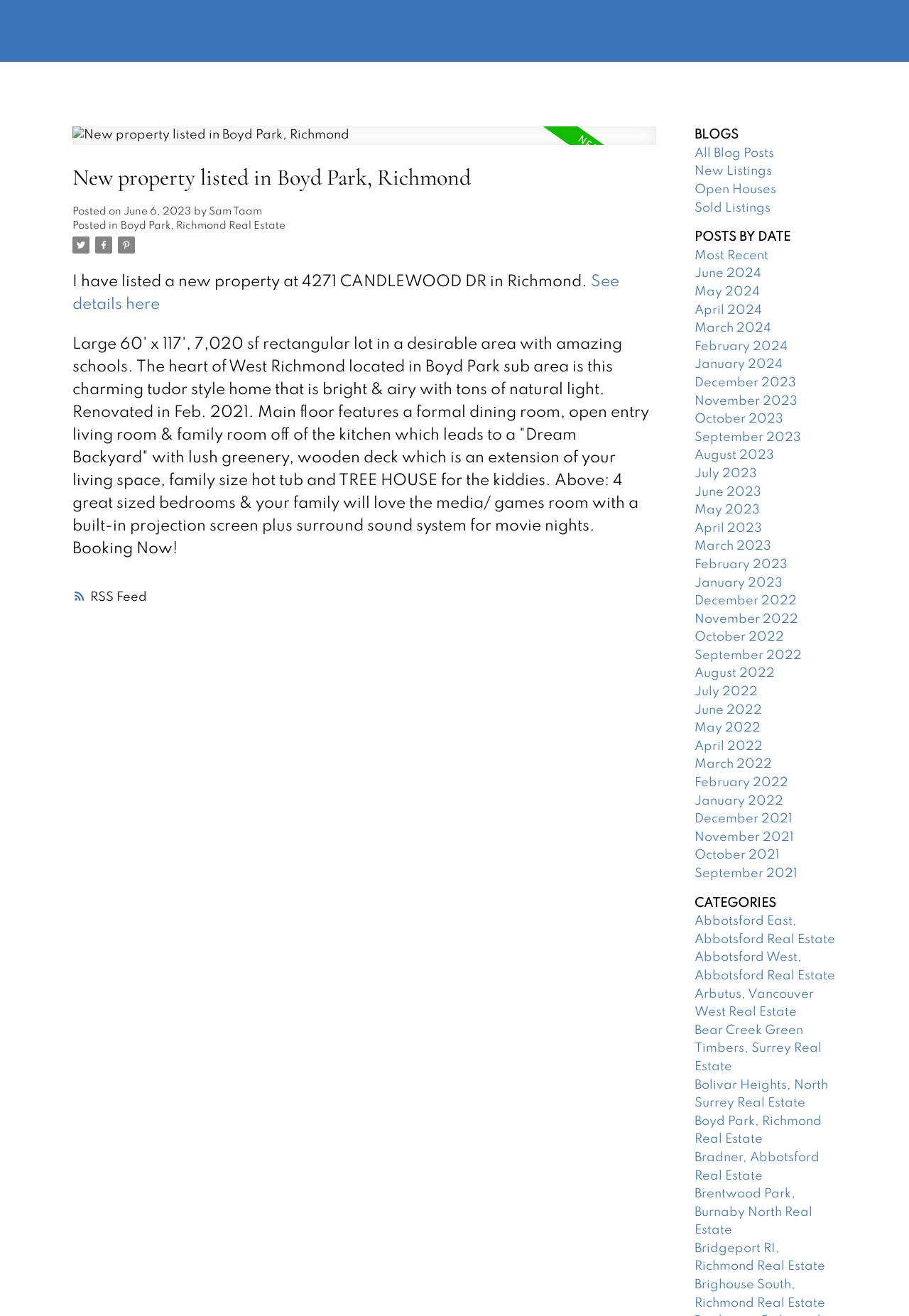Please identify the bounding box coordinates of the clickable area that will allow you to execute the instruction: "Contact the agent via '604-732-8322'".

[0.803, 0.009, 0.892, 0.019]